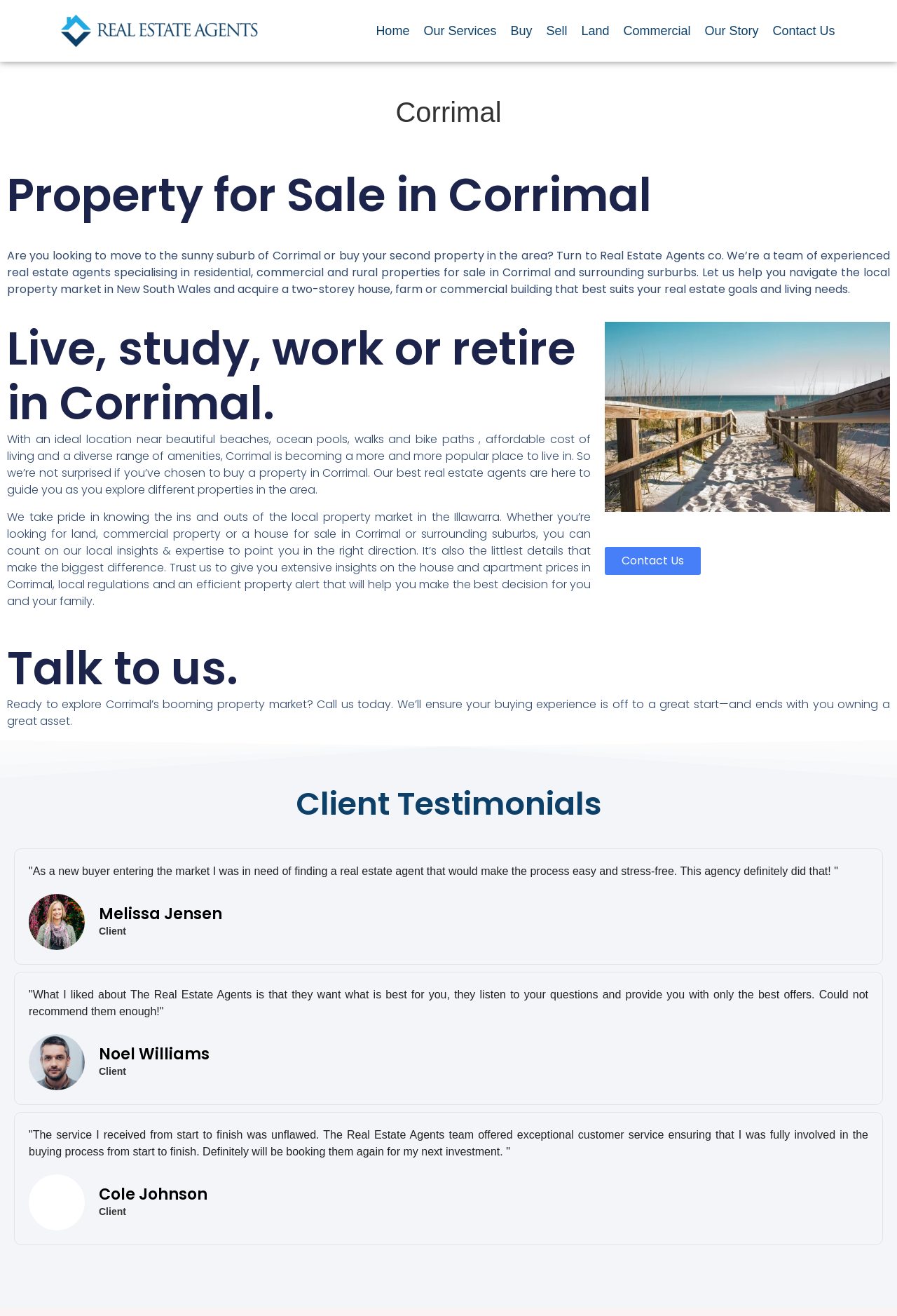Use a single word or phrase to answer the question:
What type of properties are being sold?

Residential, commercial, and rural